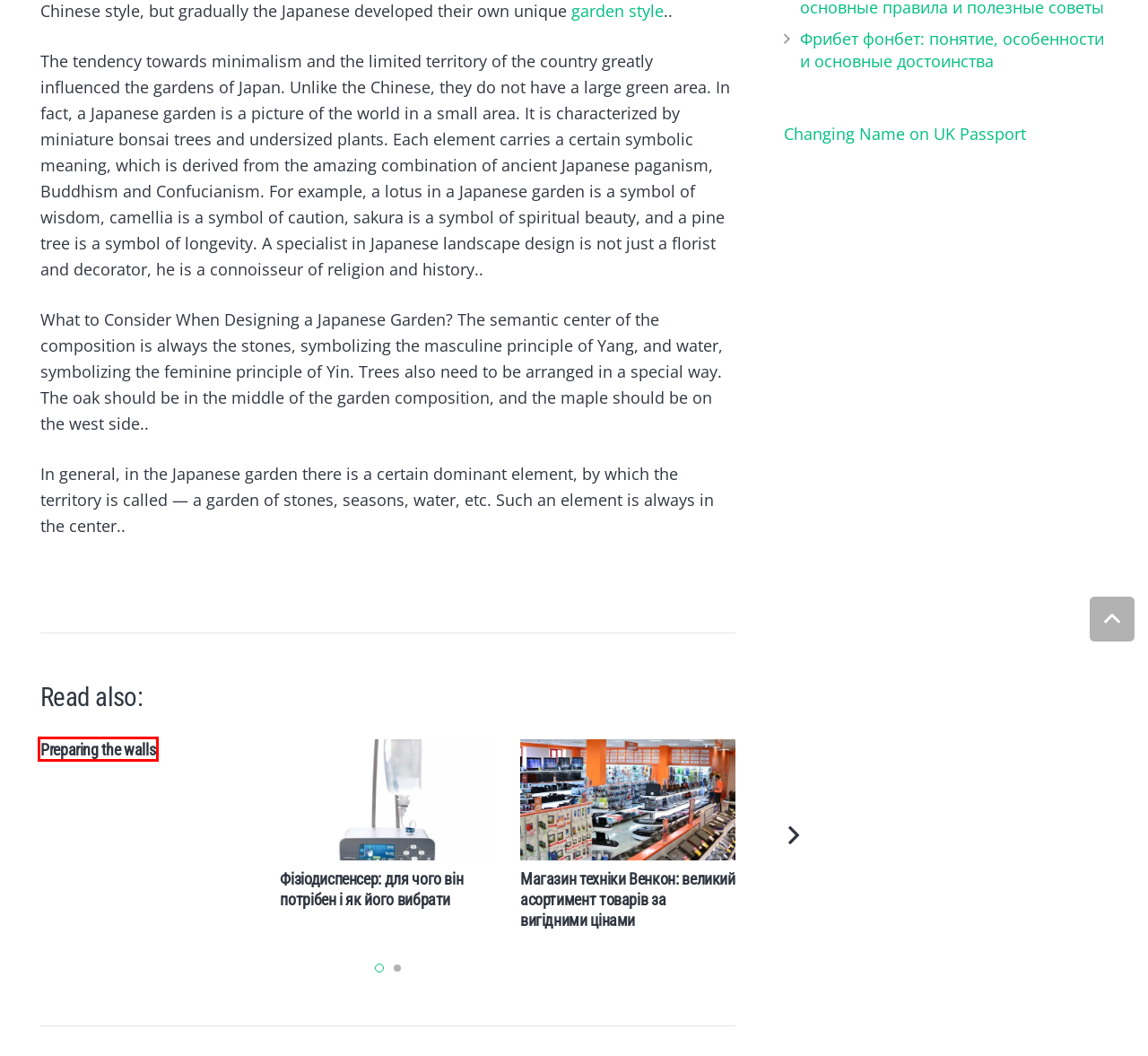Given a screenshot of a webpage with a red rectangle bounding box around a UI element, select the best matching webpage description for the new webpage that appears after clicking the highlighted element. The candidate descriptions are:
A. Де купити недорогу та високоякісну техніку в Україні
B. Как получать прибыль с фрибетов: основные аспекты
C. Simplify Your UK Name Change Journey with Deed Poll UK
D. Auto
E. Preparing the walls
F. Фізіодиспенсер: сфера застосування та критерії вибору
G. Почему важно выбрать качественный корм для питания кошки
H. Ключевые качества лучшей автошколы: Топ-5 характеристик успеха

E